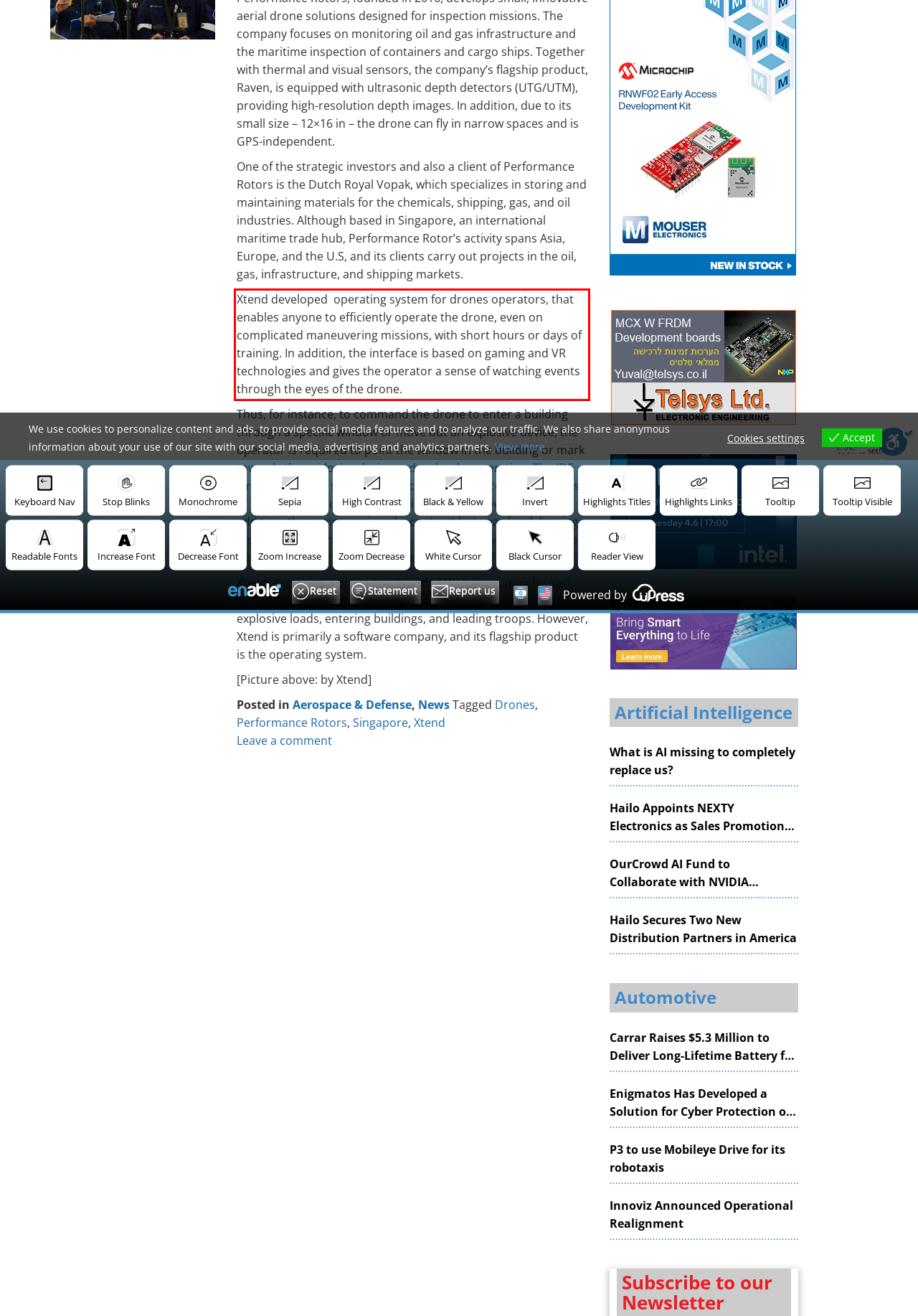You are presented with a webpage screenshot featuring a red bounding box. Perform OCR on the text inside the red bounding box and extract the content.

Xtend developed operating system for drones operators, that enables anyone to efficiently operate the drone, even on complicated maneuvering missions, with short hours or days of training. In addition, the interface is based on gaming and VR technologies and gives the operator a sense of watching events through the eyes of the drone.